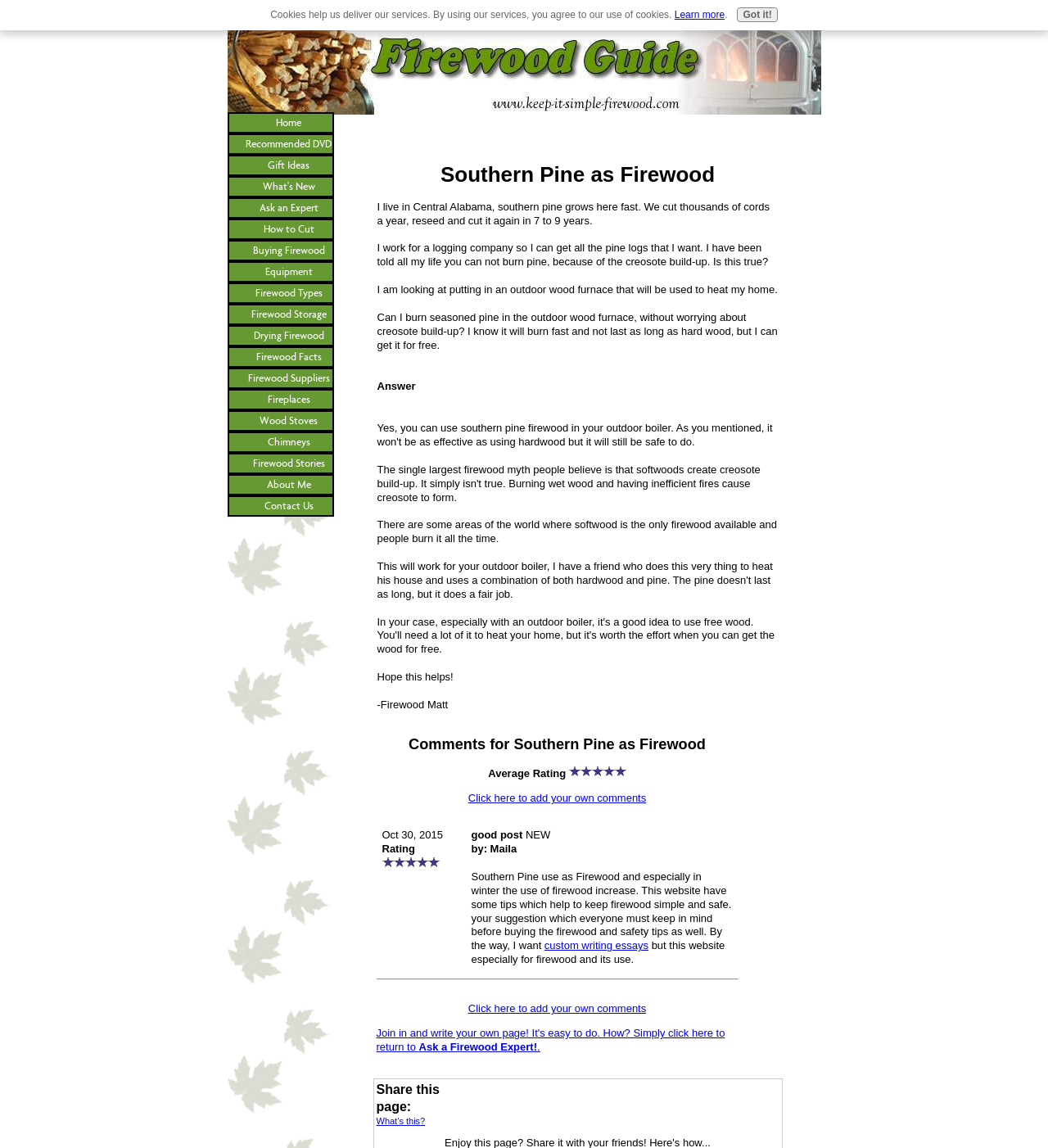Please determine the bounding box coordinates for the UI element described as: "Chimneys".

[0.217, 0.376, 0.334, 0.394]